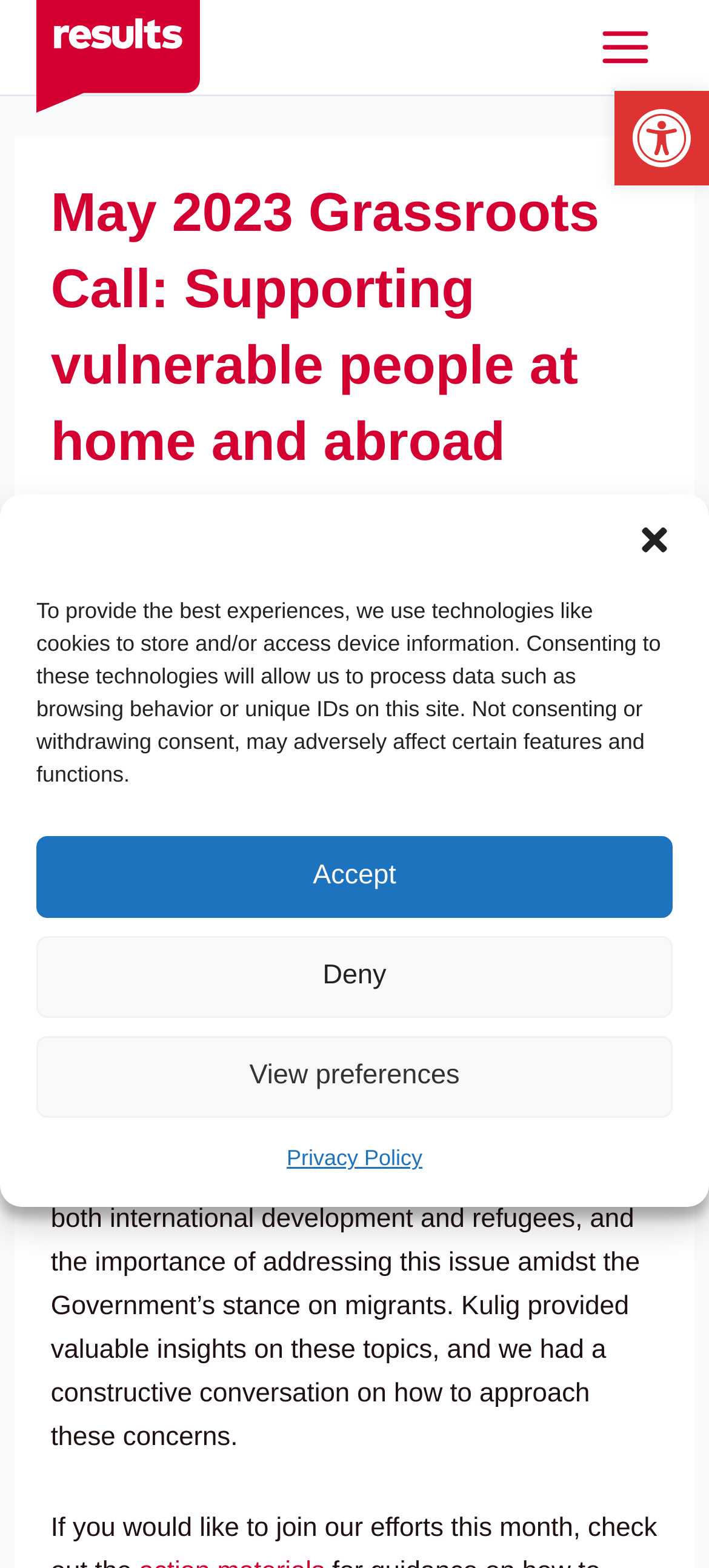What is the topic of the conference call?
Look at the image and answer the question using a single word or phrase.

Supporting vulnerable people